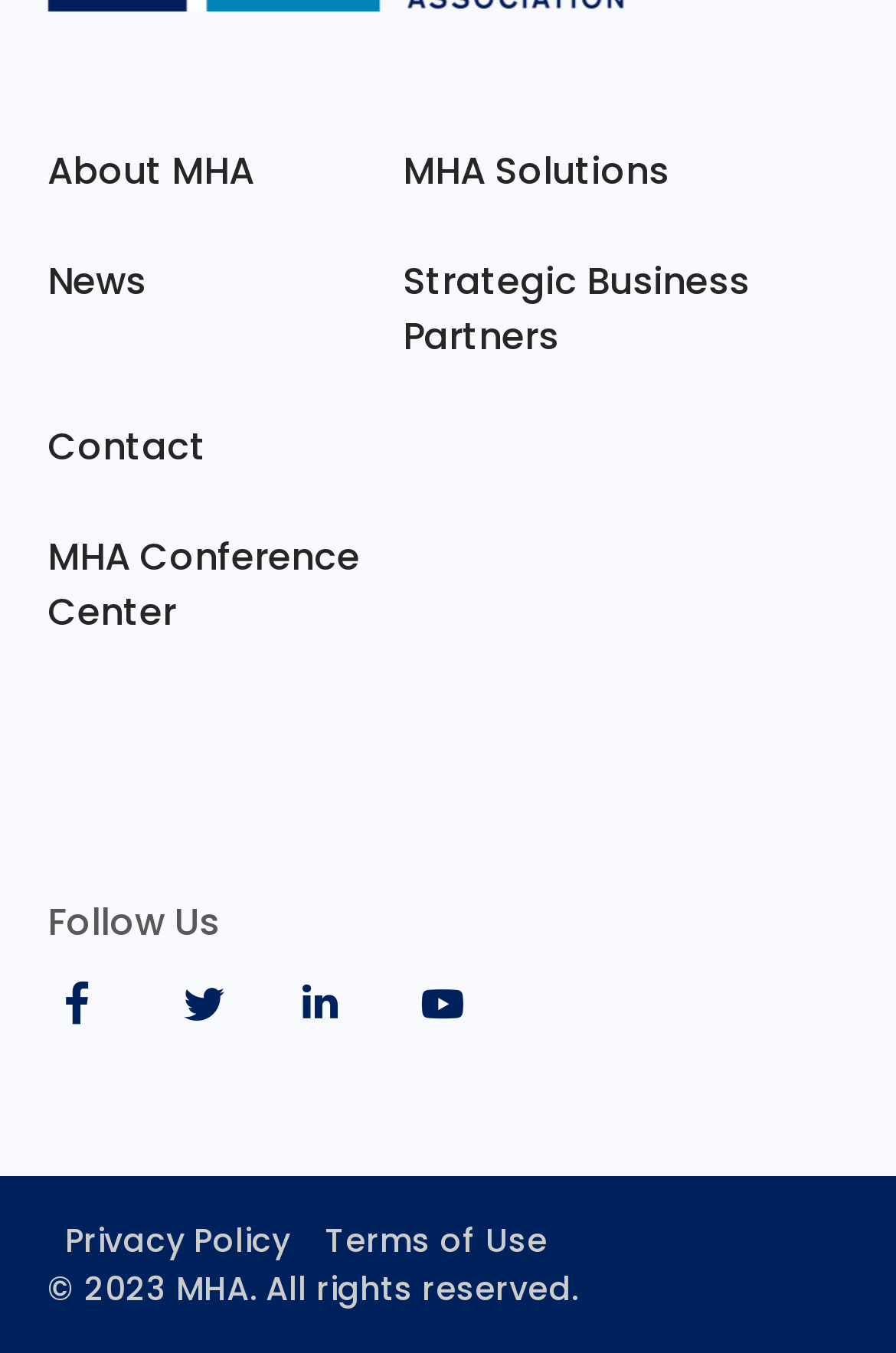Determine the bounding box coordinates of the clickable area required to perform the following instruction: "Follow us on Twitter". The coordinates should be represented as four float numbers between 0 and 1: [left, top, right, bottom].

[0.187, 0.702, 0.238, 0.77]